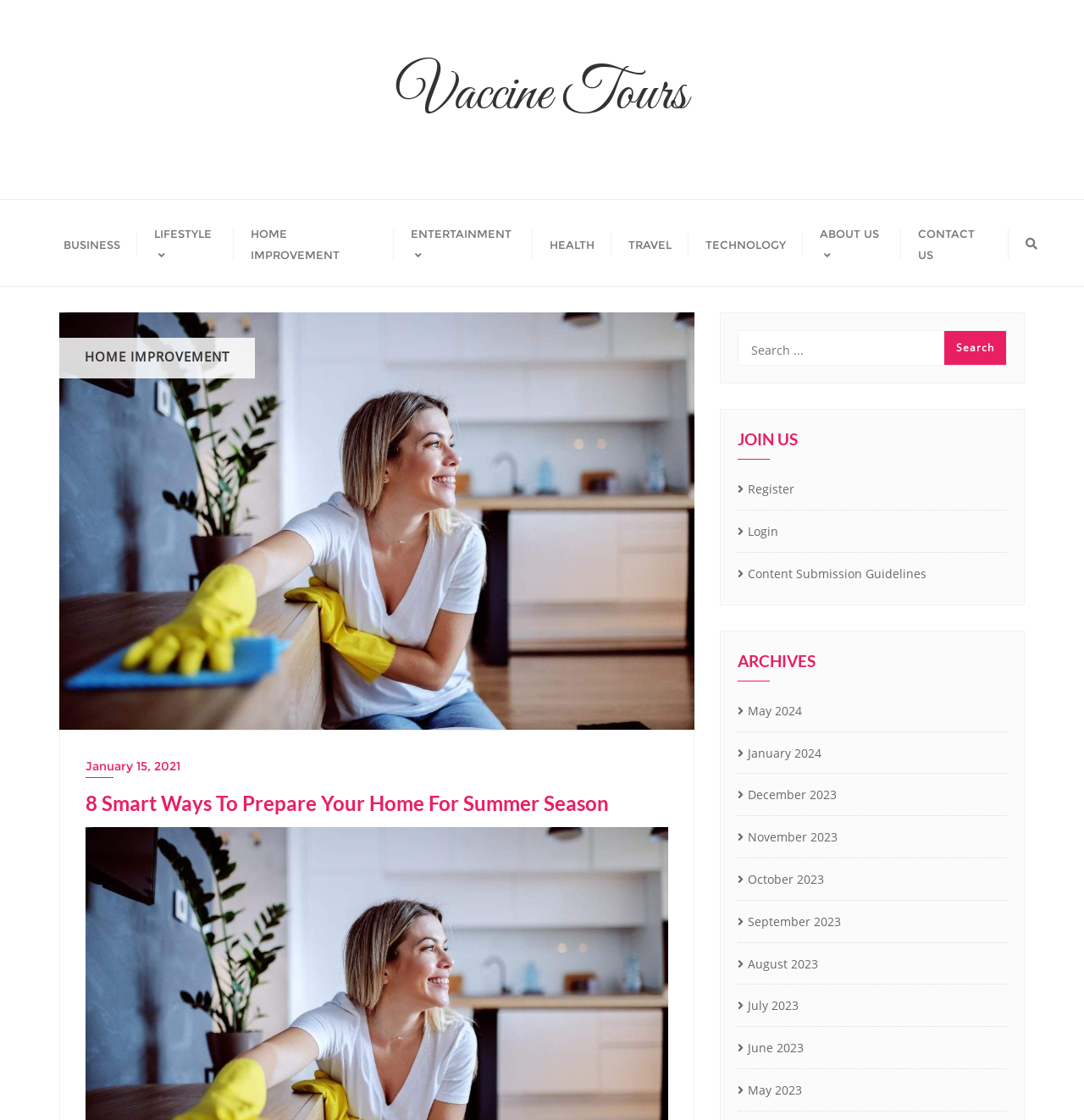Find the bounding box coordinates of the clickable area required to complete the following action: "Go to HOME IMPROVEMENT page".

[0.216, 0.178, 0.363, 0.256]